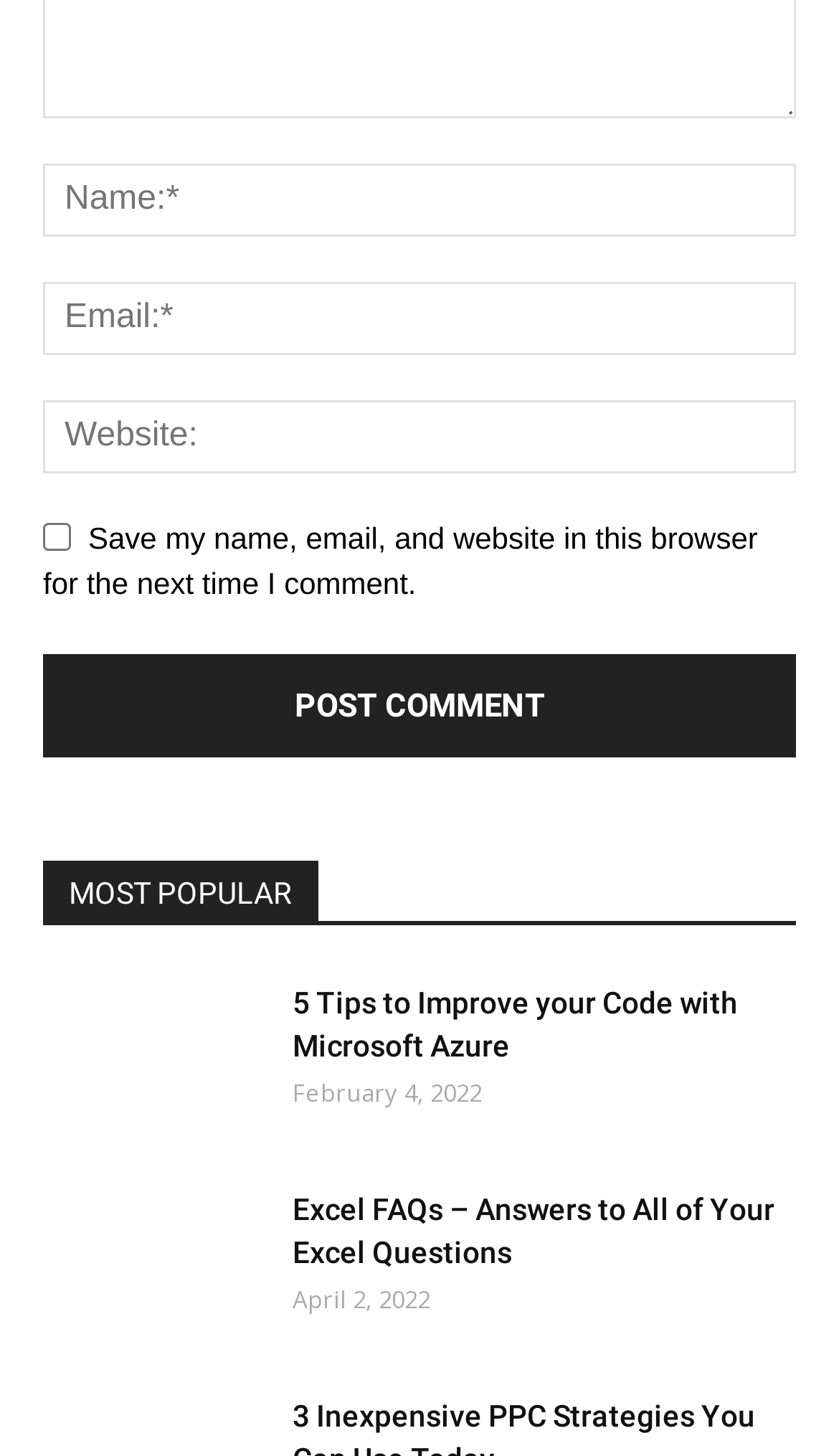What is the title of the article with the image?
Answer the question with a single word or phrase by looking at the picture.

5 Tips to Improve your Code with Microsoft Azure